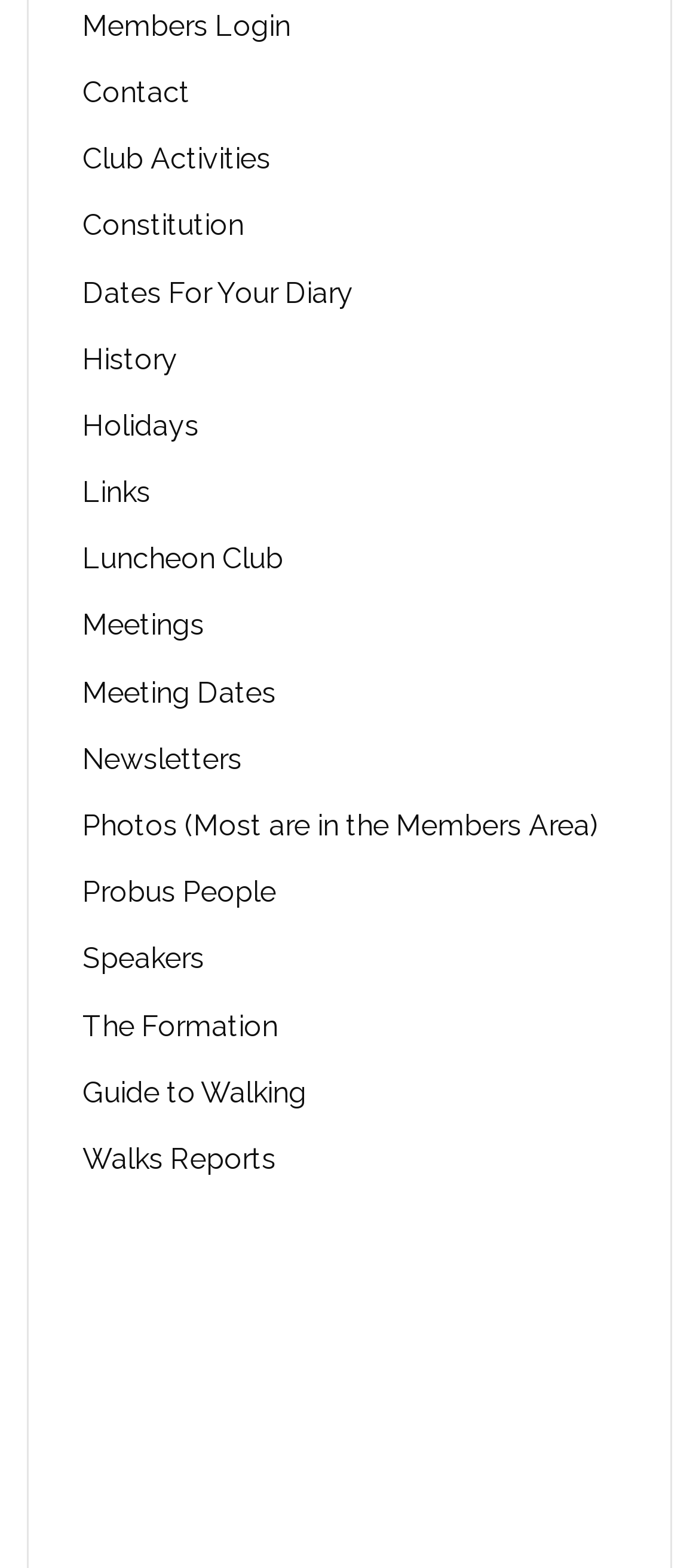Locate the UI element described by Dates For Your Diary in the provided webpage screenshot. Return the bounding box coordinates in the format (top-left x, top-left y, bottom-right x, bottom-right y), ensuring all values are between 0 and 1.

[0.118, 0.175, 0.505, 0.197]